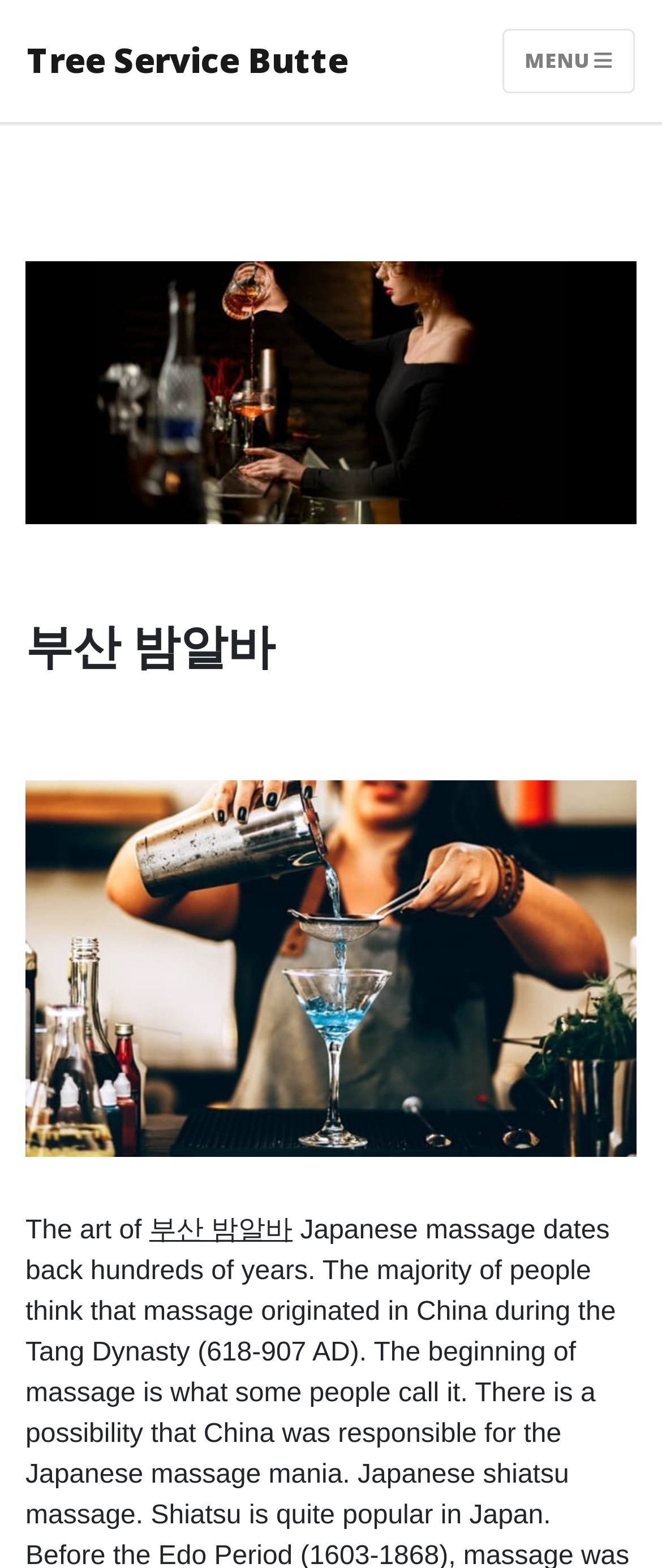Please answer the following query using a single word or phrase: 
What is the text of the first link on the webpage?

Tree Service Butte